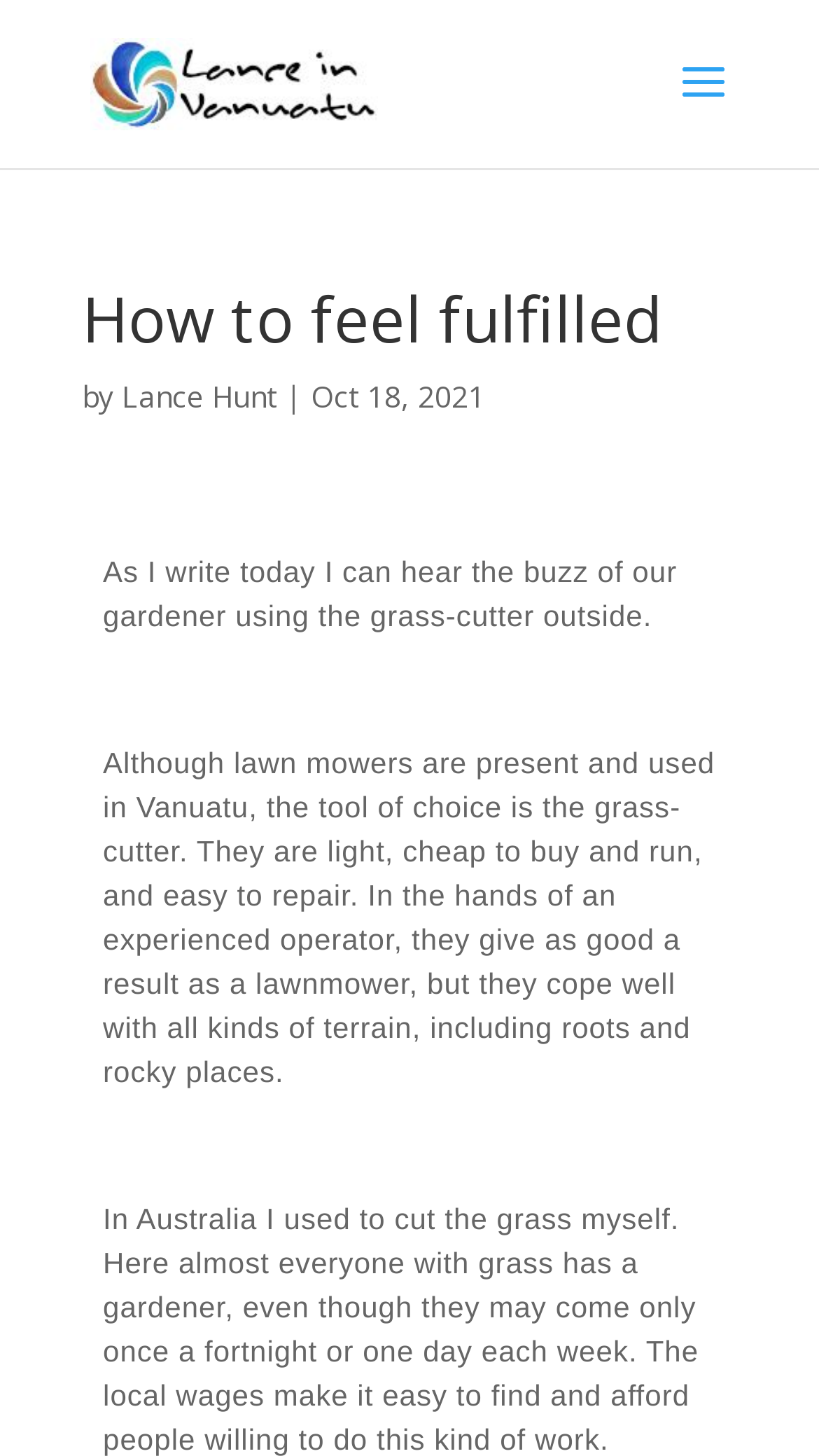Provide your answer to the question using just one word or phrase: How often do gardeners visit to cut the grass?

Once a fortnight or one day each week